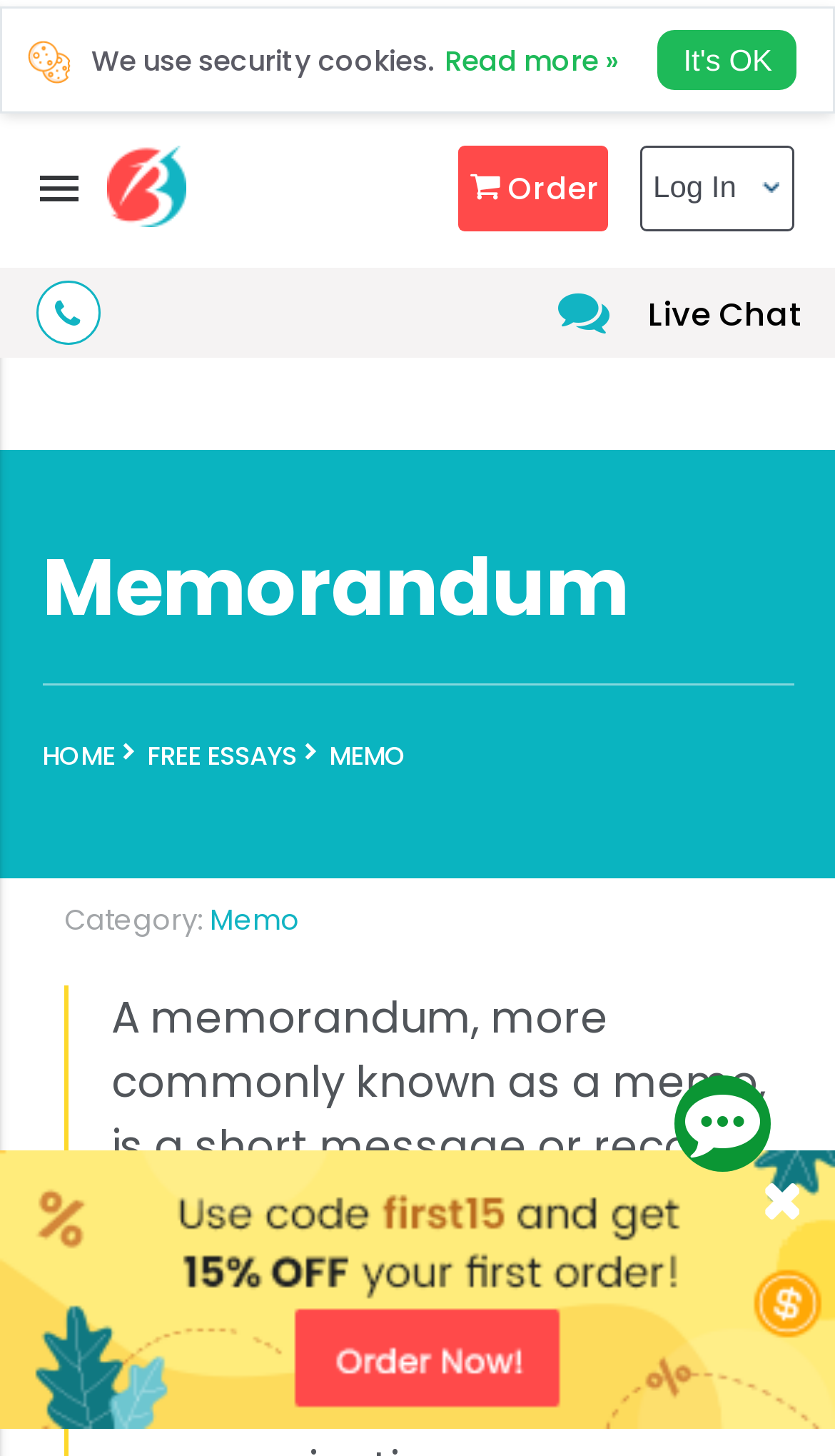Using a single word or phrase, answer the following question: 
What is the category of the current page?

Memo